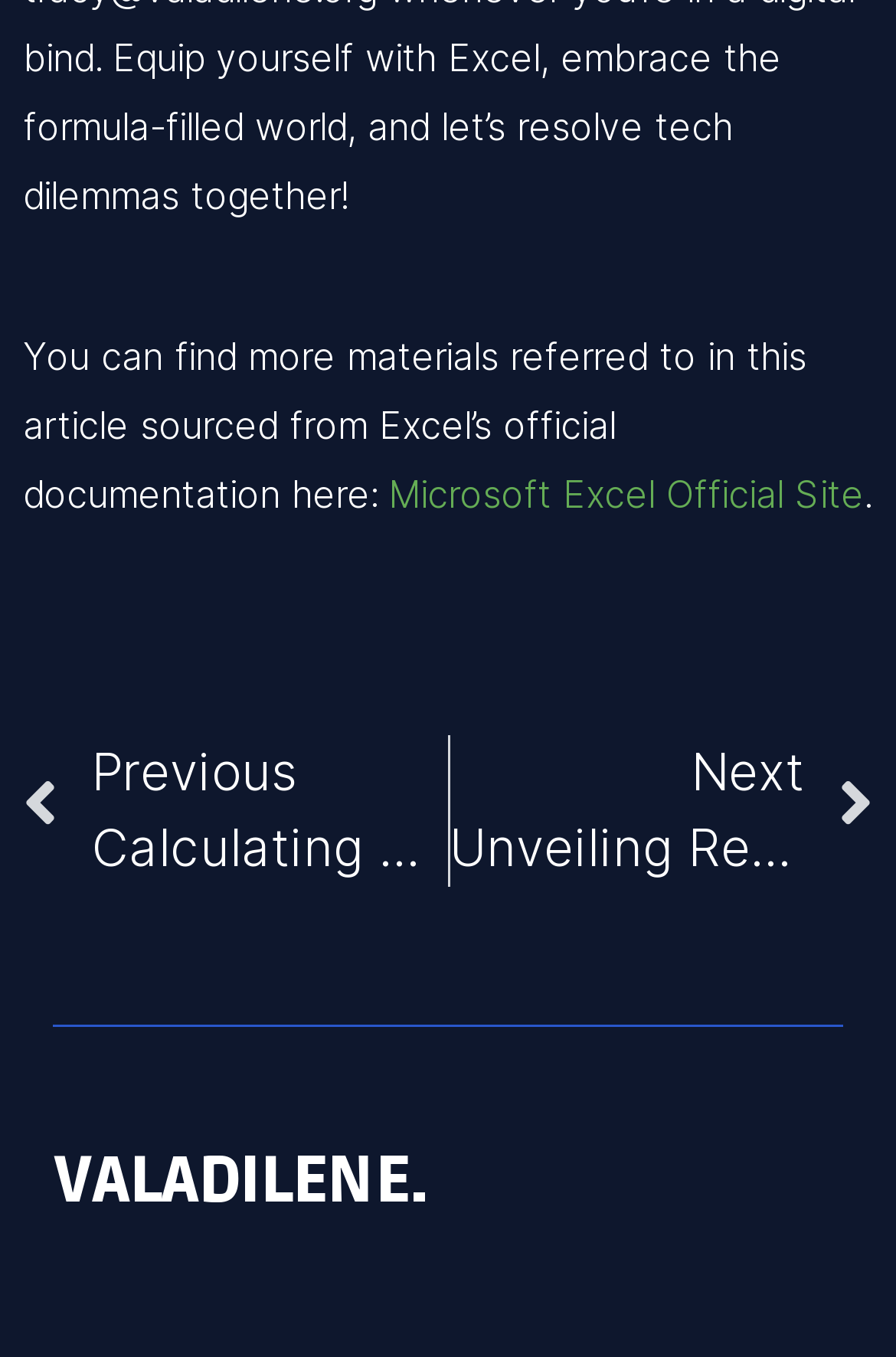Locate the bounding box of the UI element described in the following text: "Microsoft Excel Official Site".

[0.433, 0.347, 0.964, 0.381]